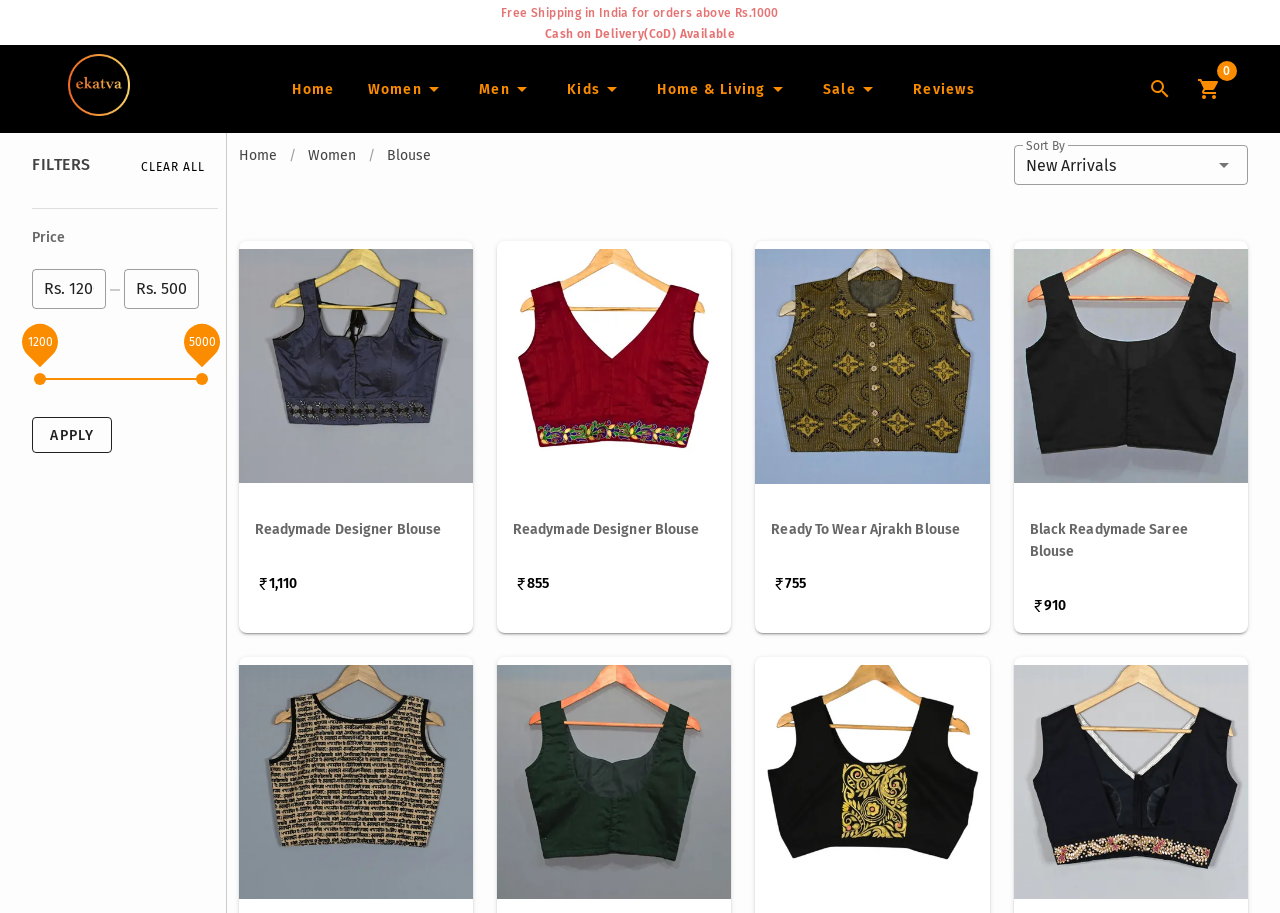Identify the bounding box coordinates of the region I need to click to complete this instruction: "Click on the 'Women' button".

[0.274, 0.062, 0.361, 0.133]